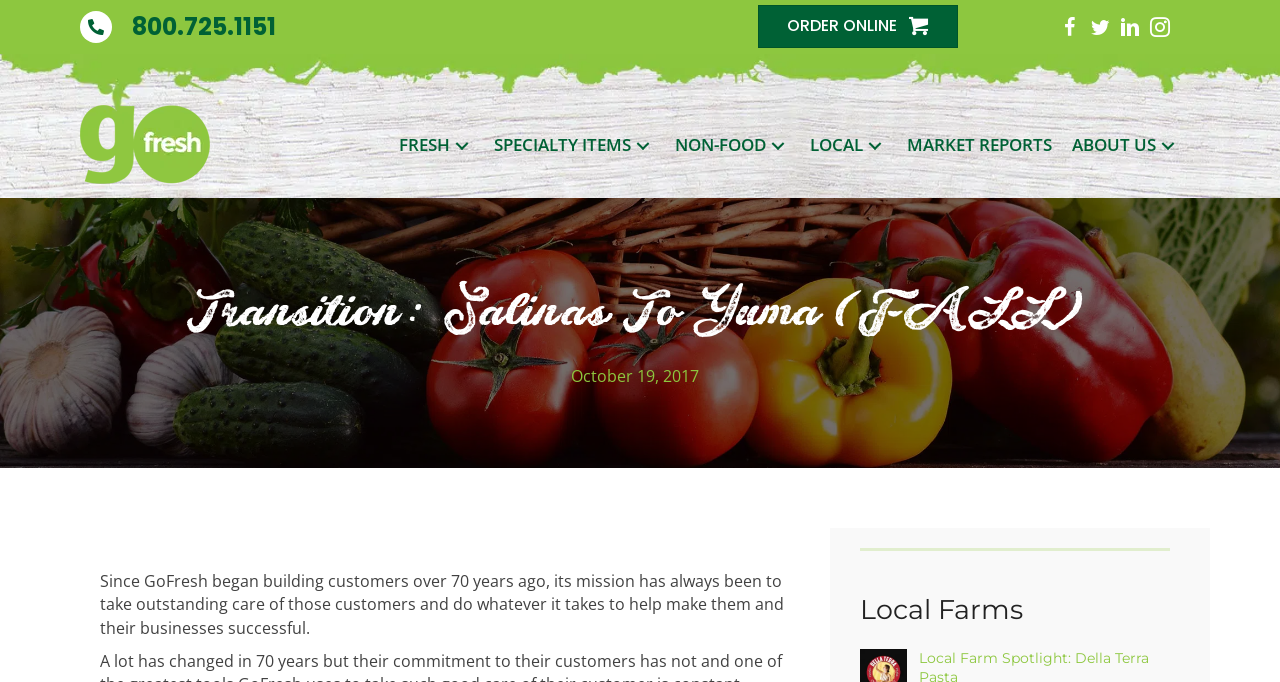Please identify the bounding box coordinates of the clickable element to fulfill the following instruction: "Go to the CORPORATE page". The coordinates should be four float numbers between 0 and 1, i.e., [left, top, right, bottom].

None